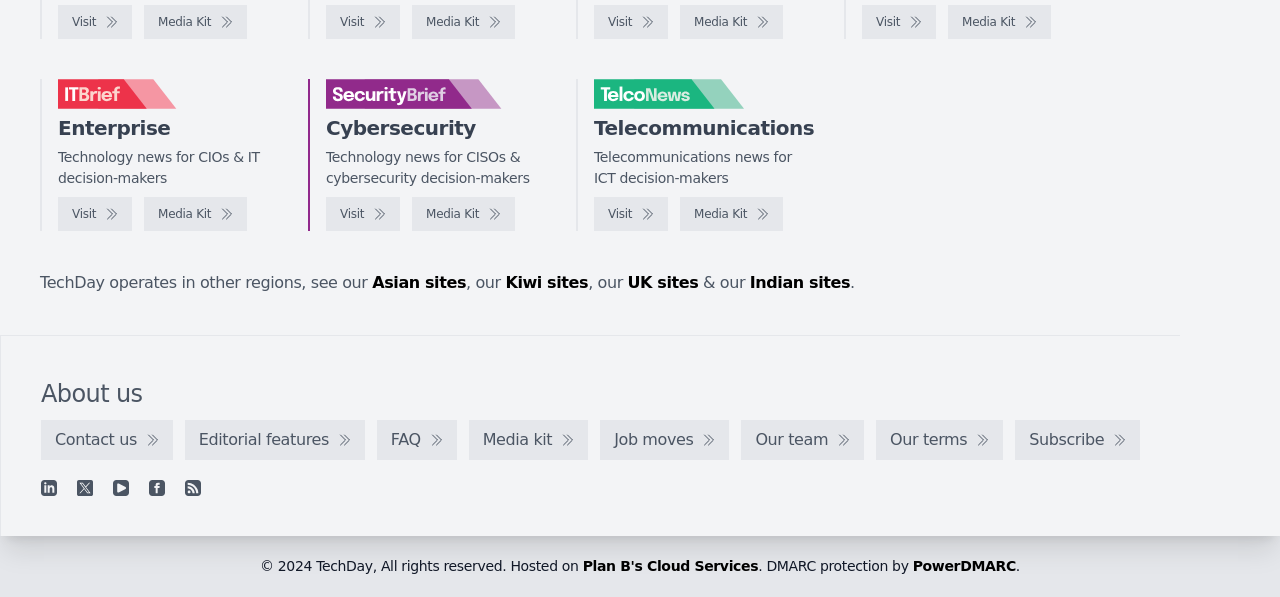For the element described, predict the bounding box coordinates as (top-left x, top-left y, bottom-right x, bottom-right y). All values should be between 0 and 1. Element description: Plan B's Cloud Services

[0.455, 0.935, 0.592, 0.961]